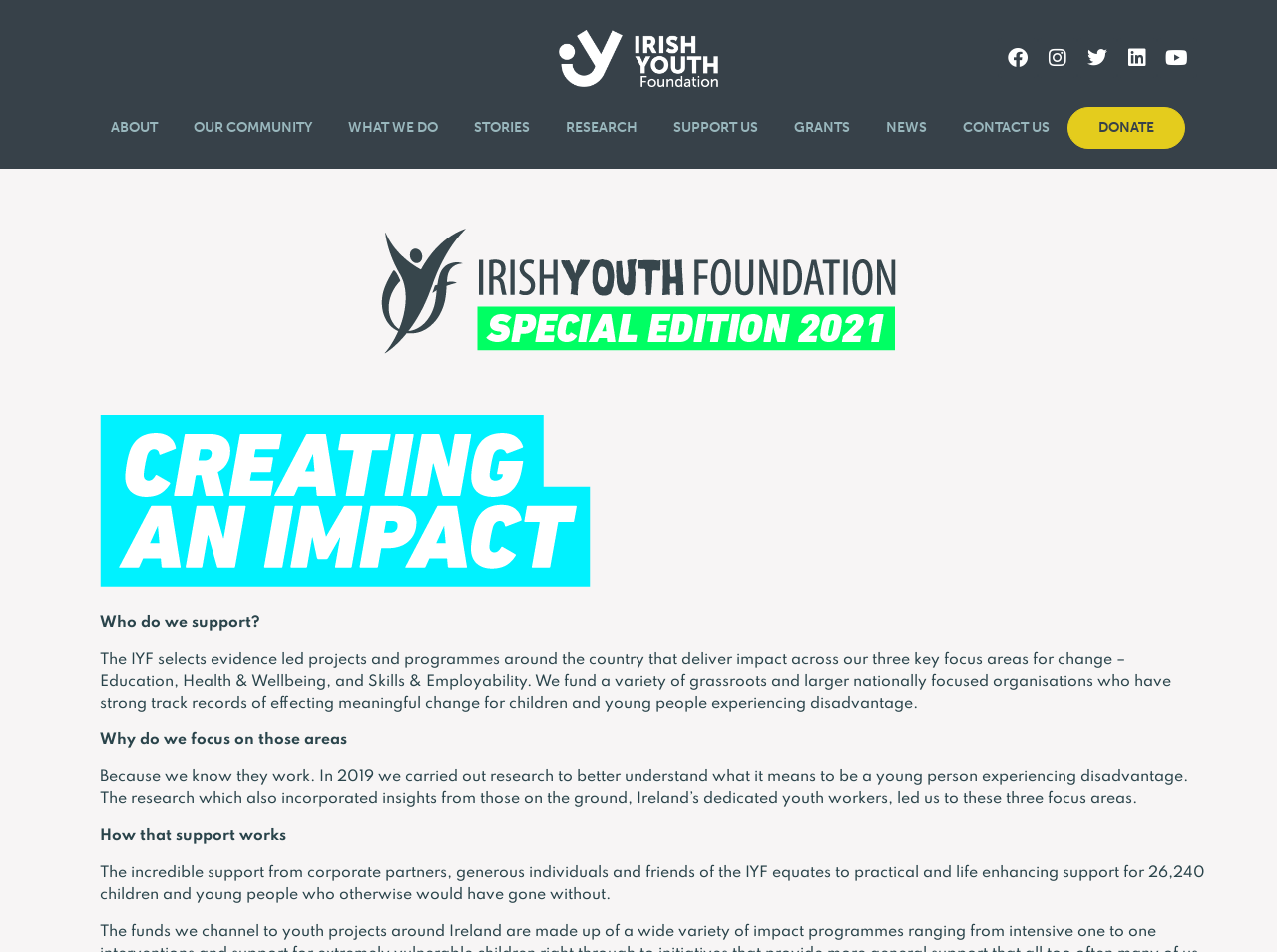What are the three key focus areas for change?
Answer the question in a detailed and comprehensive manner.

Based on the webpage content, specifically the StaticText element with the text 'The IYF selects evidence led projects and programmes around the country that deliver impact across our three key focus areas for change – Education, Health & Wellbeing, and Skills & Employability.', we can determine that the three key focus areas for change are Education, Health & Wellbeing, and Skills & Employability.